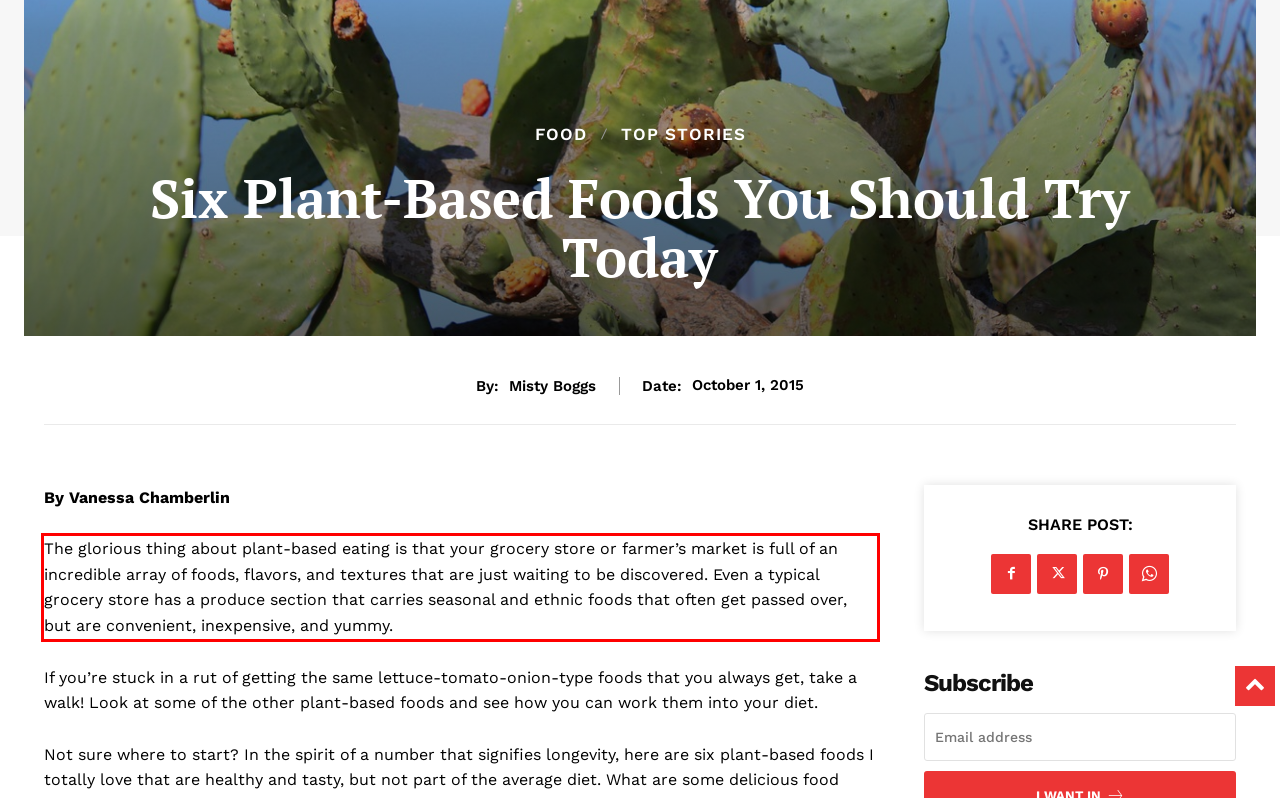You are presented with a screenshot containing a red rectangle. Extract the text found inside this red bounding box.

The glorious thing about plant-based eating is that your grocery store or farmer’s market is full of an incredible array of foods, flavors, and textures that are just waiting to be discovered. Even a typical grocery store has a produce section that carries seasonal and ethnic foods that often get passed over, but are convenient, inexpensive, and yummy.